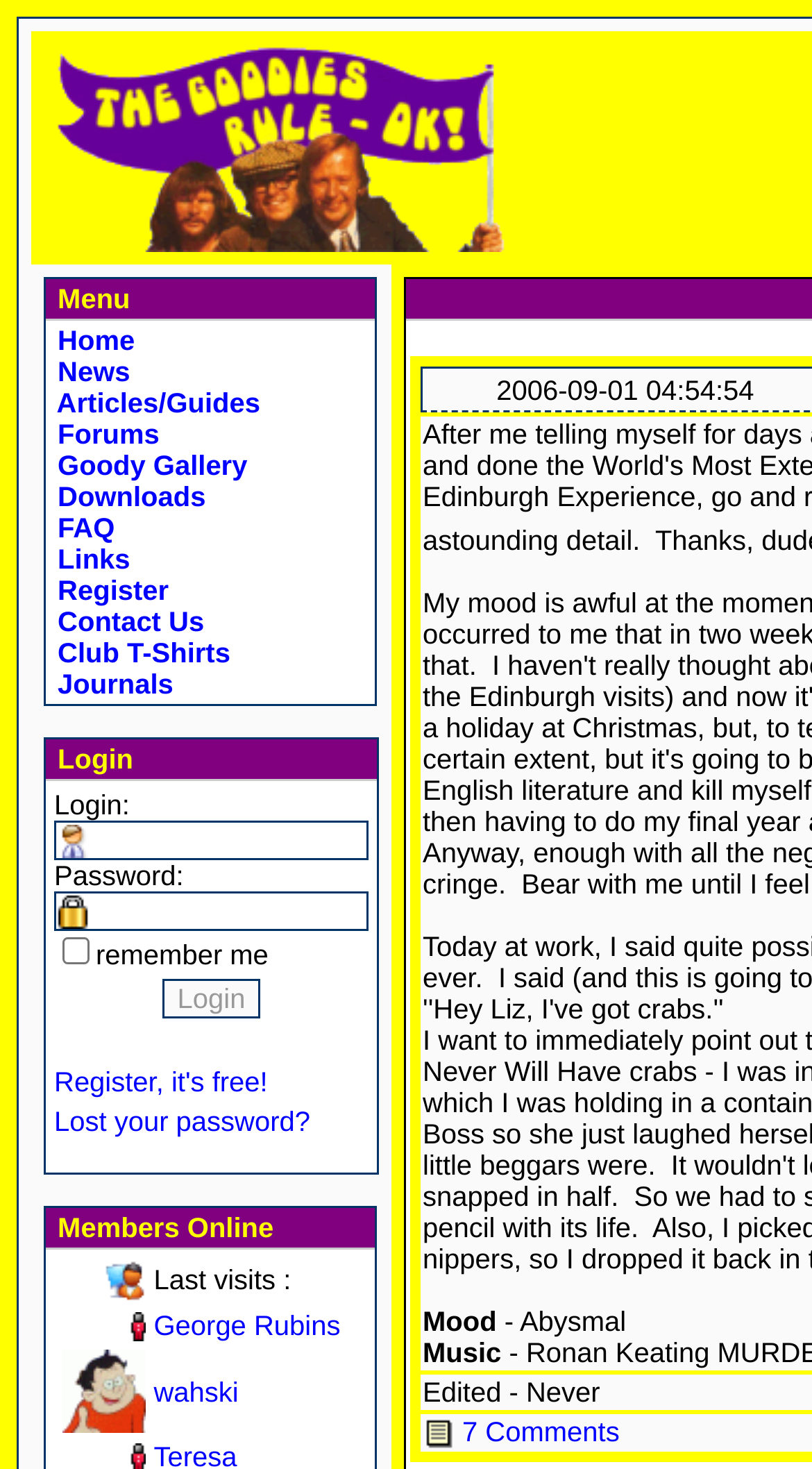Find and specify the bounding box coordinates that correspond to the clickable region for the instruction: "Visit the University of Cambridge website".

None